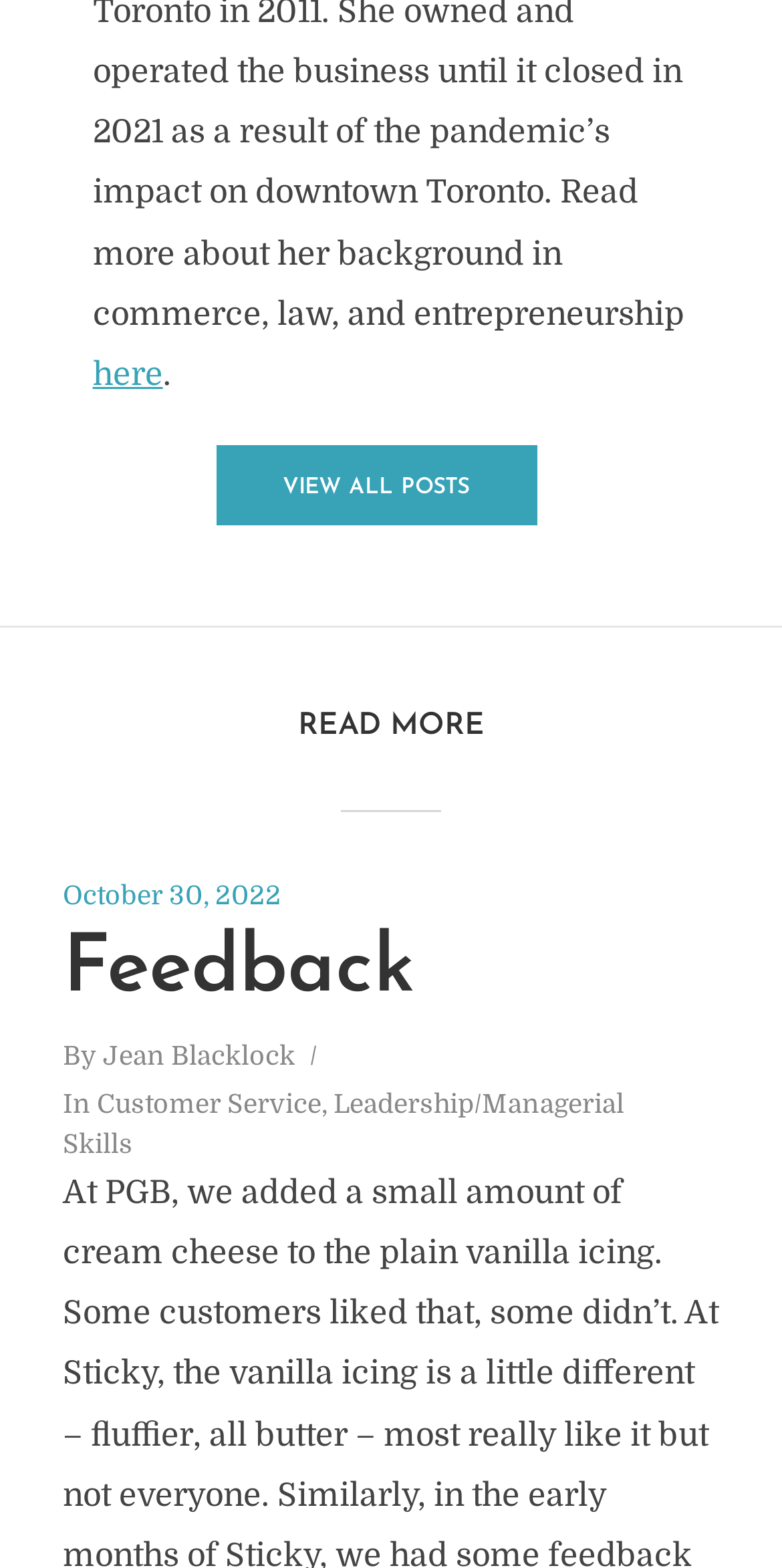Based on the element description: "Feedback", identify the UI element and provide its bounding box coordinates. Use four float numbers between 0 and 1, [left, top, right, bottom].

[0.08, 0.587, 0.92, 0.651]